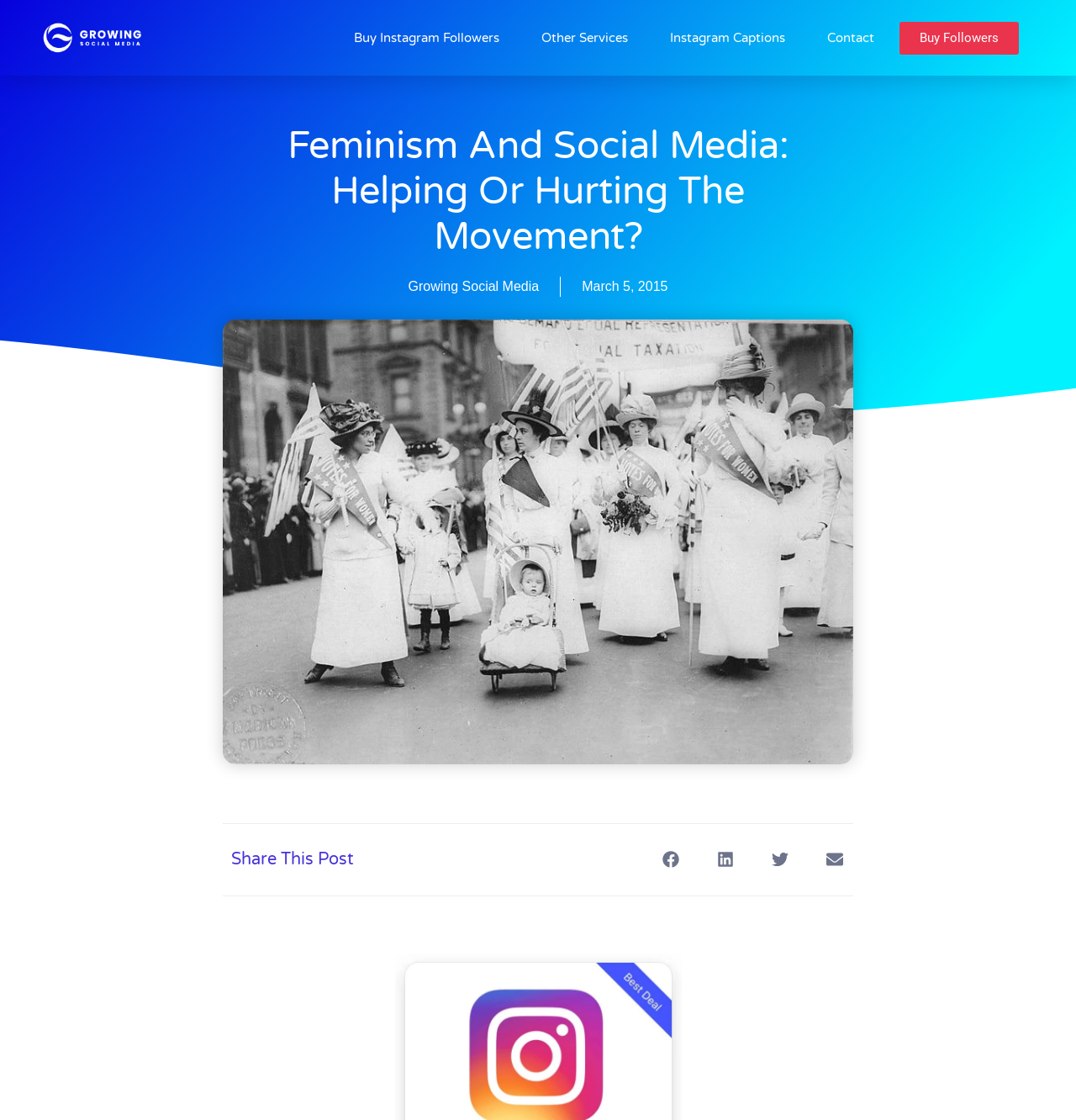Please determine the bounding box coordinates of the area that needs to be clicked to complete this task: 'Share this post on Facebook'. The coordinates must be four float numbers between 0 and 1, formatted as [left, top, right, bottom].

[0.605, 0.751, 0.641, 0.784]